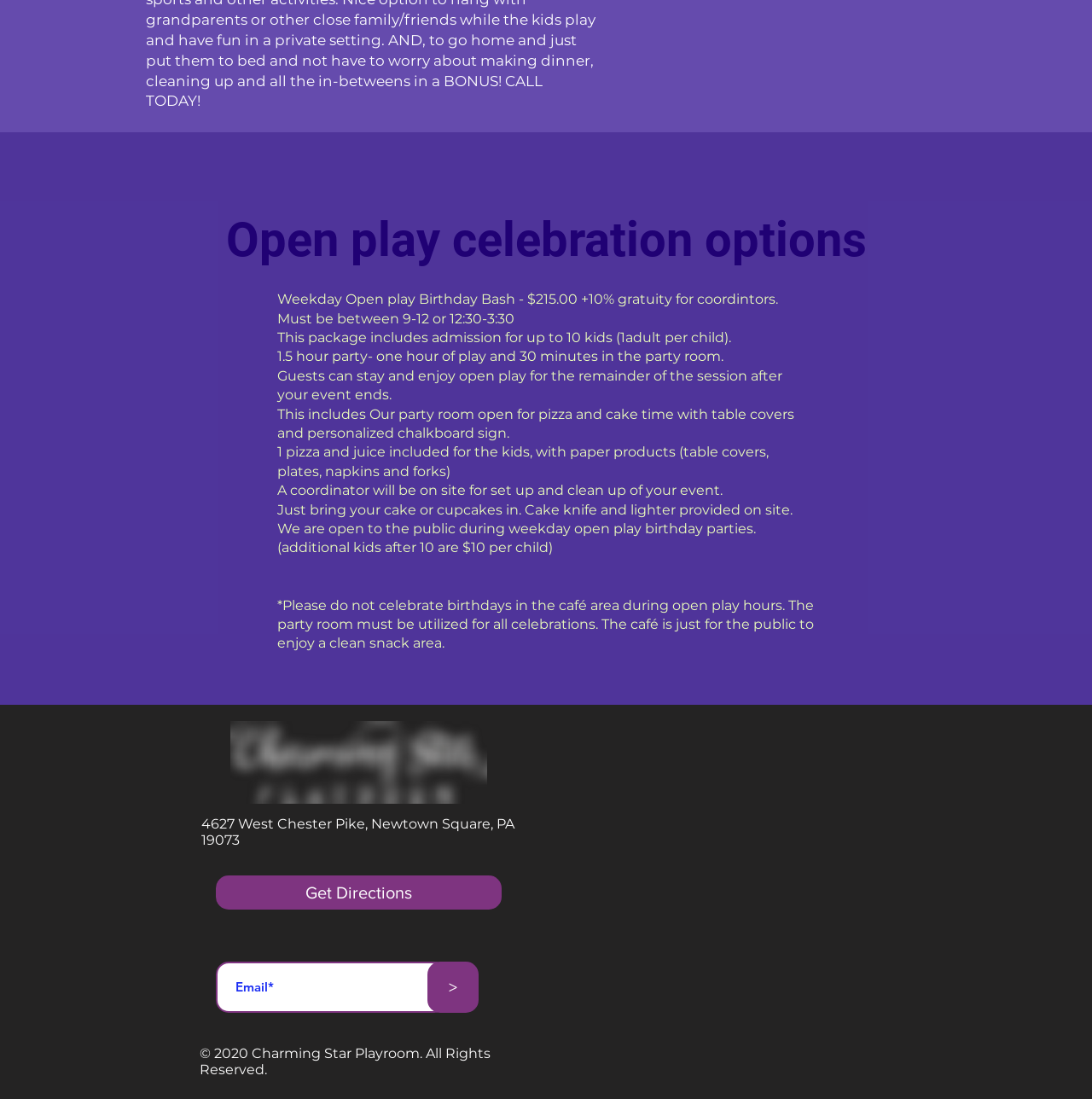Please analyze the image and provide a thorough answer to the question:
What is the price of the Weekday Open play Birthday Bash package?

The price of the Weekday Open play Birthday Bash package is mentioned in the StaticText element with the text 'Weekday Open play Birthday Bash - $215.00 +10% gratuity for coordintors.'